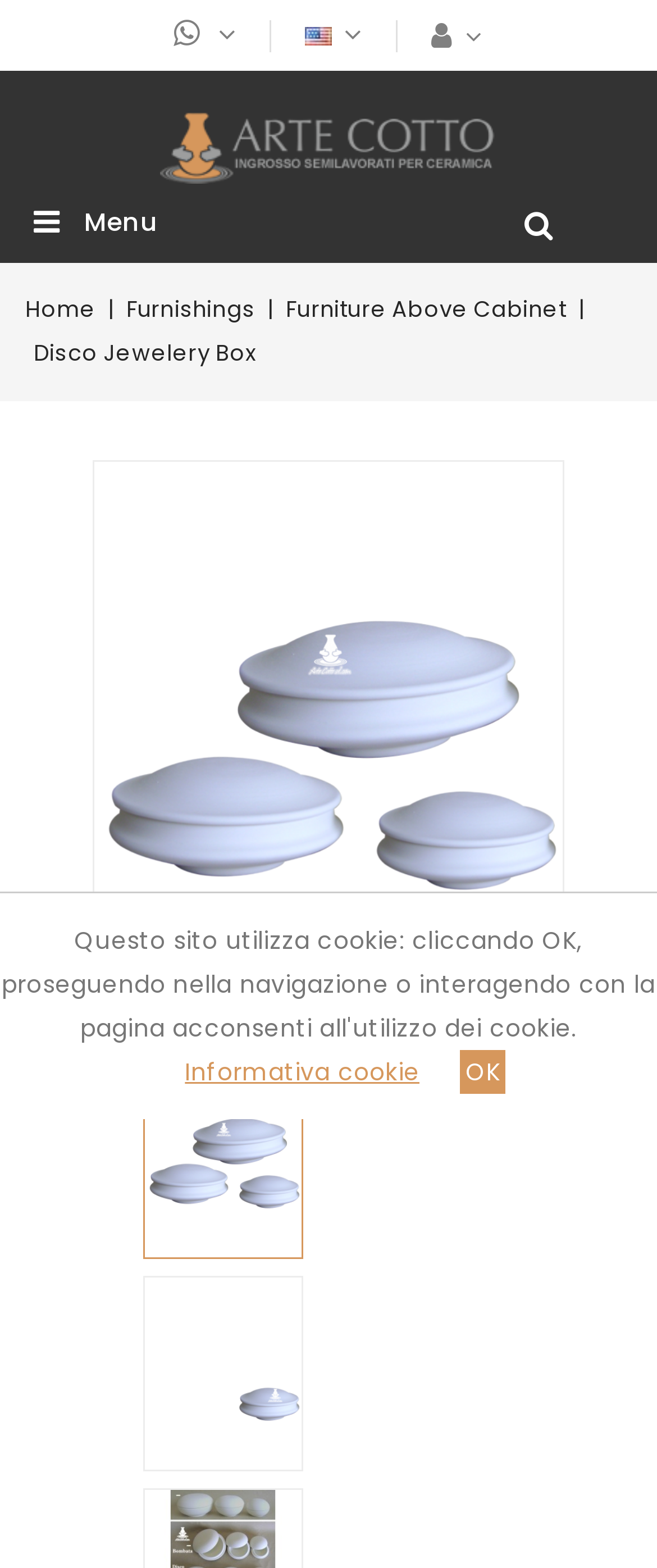What is the diameter of the product?
Answer with a single word or phrase, using the screenshot for reference.

08 cm